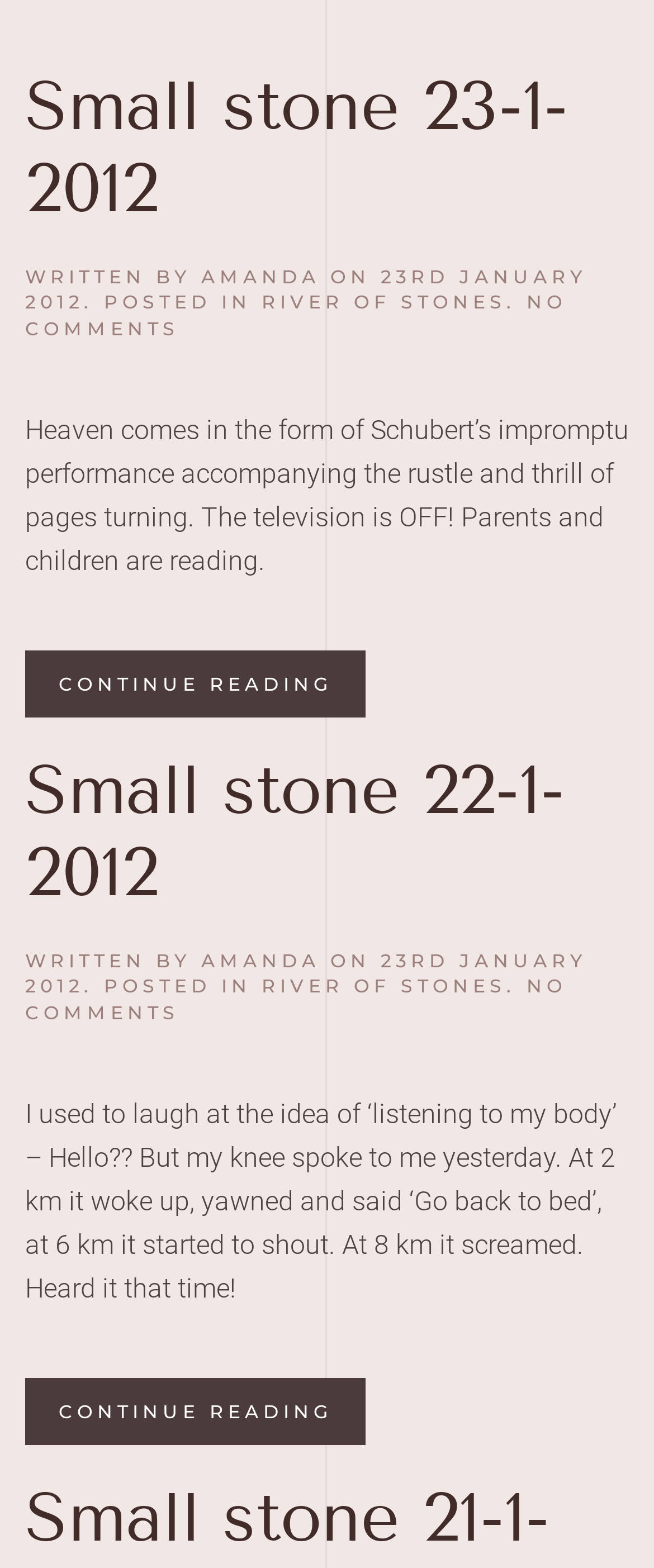Determine the bounding box coordinates for the clickable element required to fulfill the instruction: "Read Small stone 23-1-2012". Provide the coordinates as four float numbers between 0 and 1, i.e., [left, top, right, bottom].

[0.038, 0.042, 0.868, 0.146]